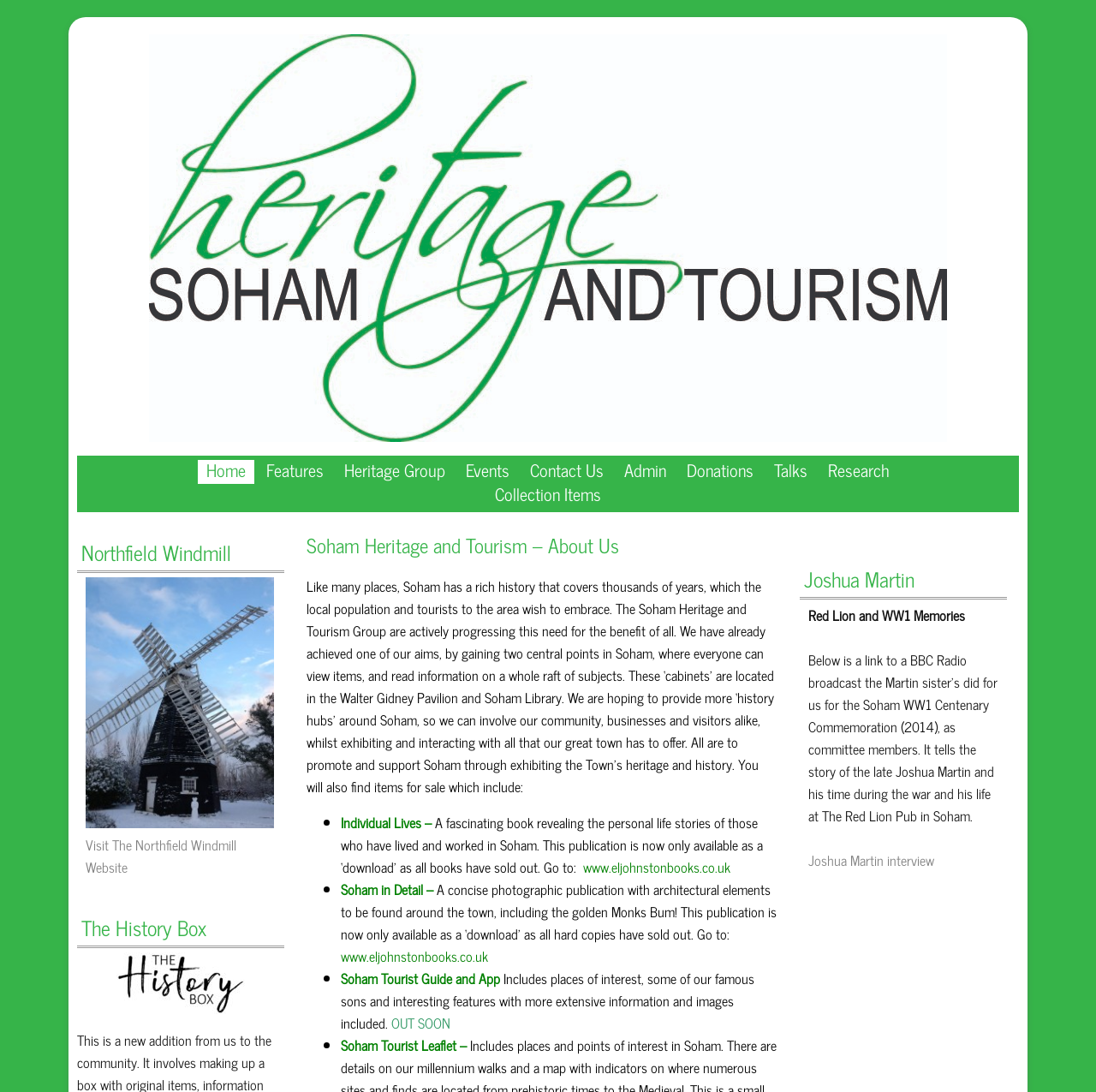Refer to the element description Visit The Northfield Windmill Website and identify the corresponding bounding box in the screenshot. Format the coordinates as (top-left x, top-left y, bottom-right x, bottom-right y) with values in the range of 0 to 1.

[0.078, 0.763, 0.216, 0.804]